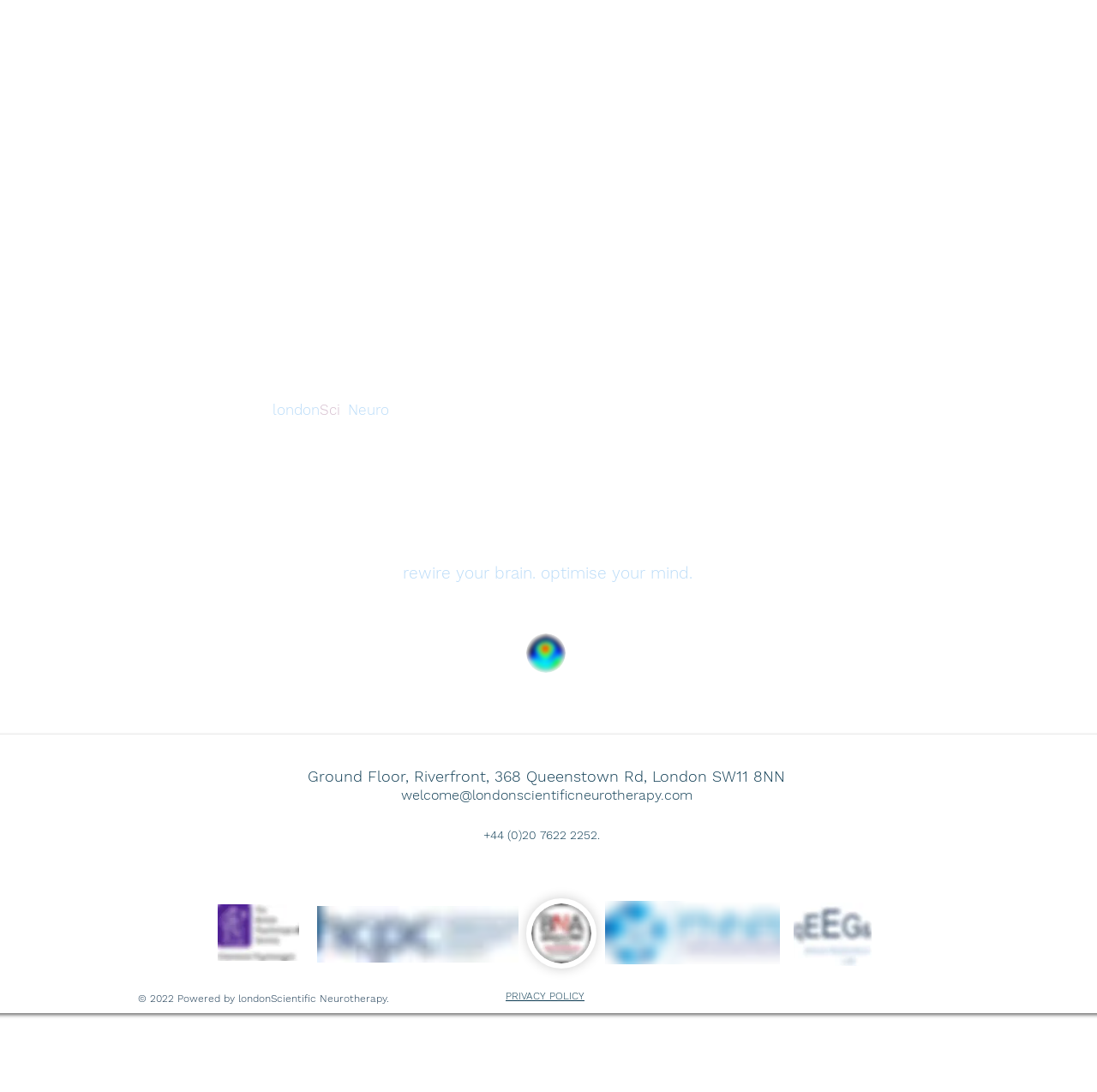What is the topic of the paper co-authored by Jay?
Analyze the image and deliver a detailed answer to the question.

I found this information by reading the text that mentions Jay co-authoring a paper on Clinical Database Development: Characterization of EEG Phenotypes.